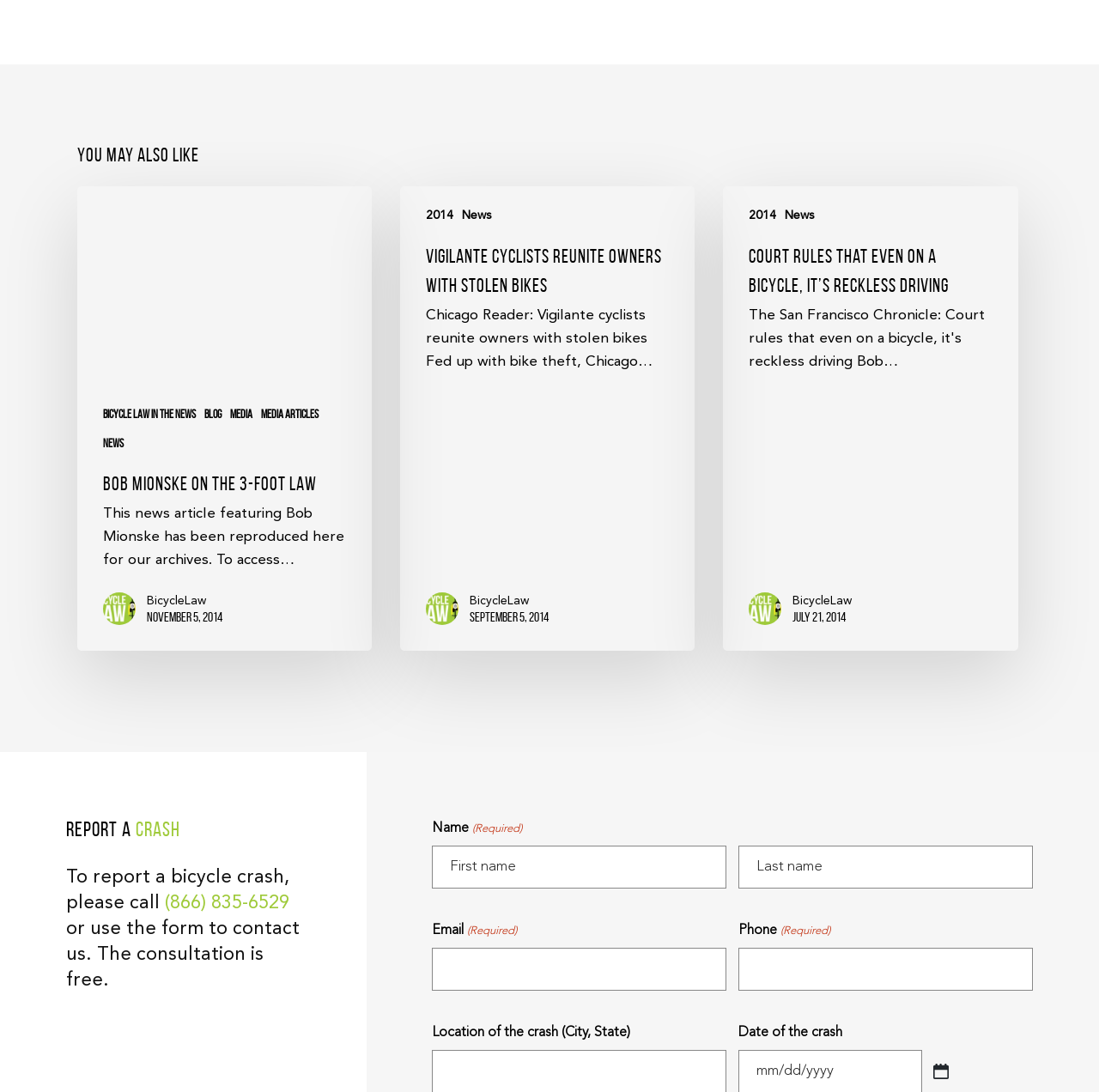What is the topic of the news article featuring Bob Mionske?
Based on the image, provide a one-word or brief-phrase response.

3-foot Law